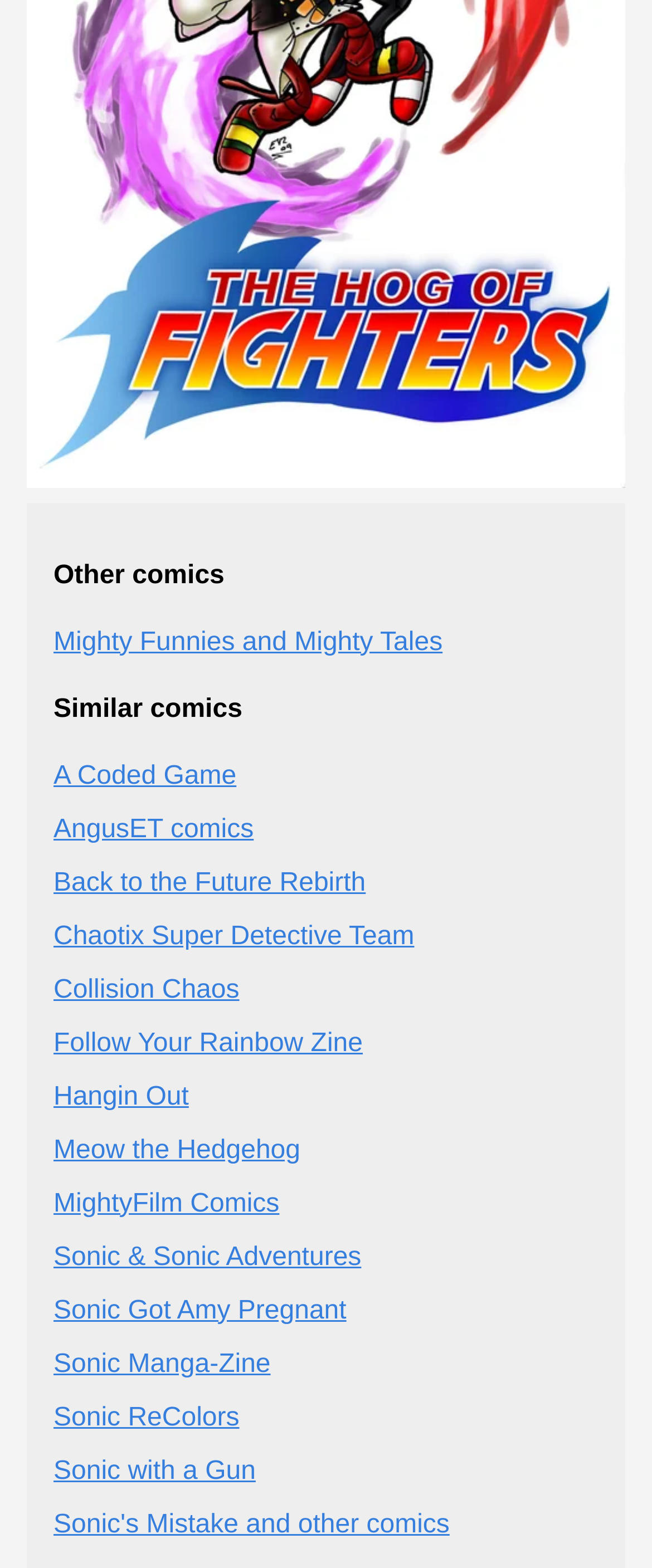Please specify the bounding box coordinates of the region to click in order to perform the following instruction: "explore Sonic Manga-Zine comic".

[0.082, 0.861, 0.415, 0.879]